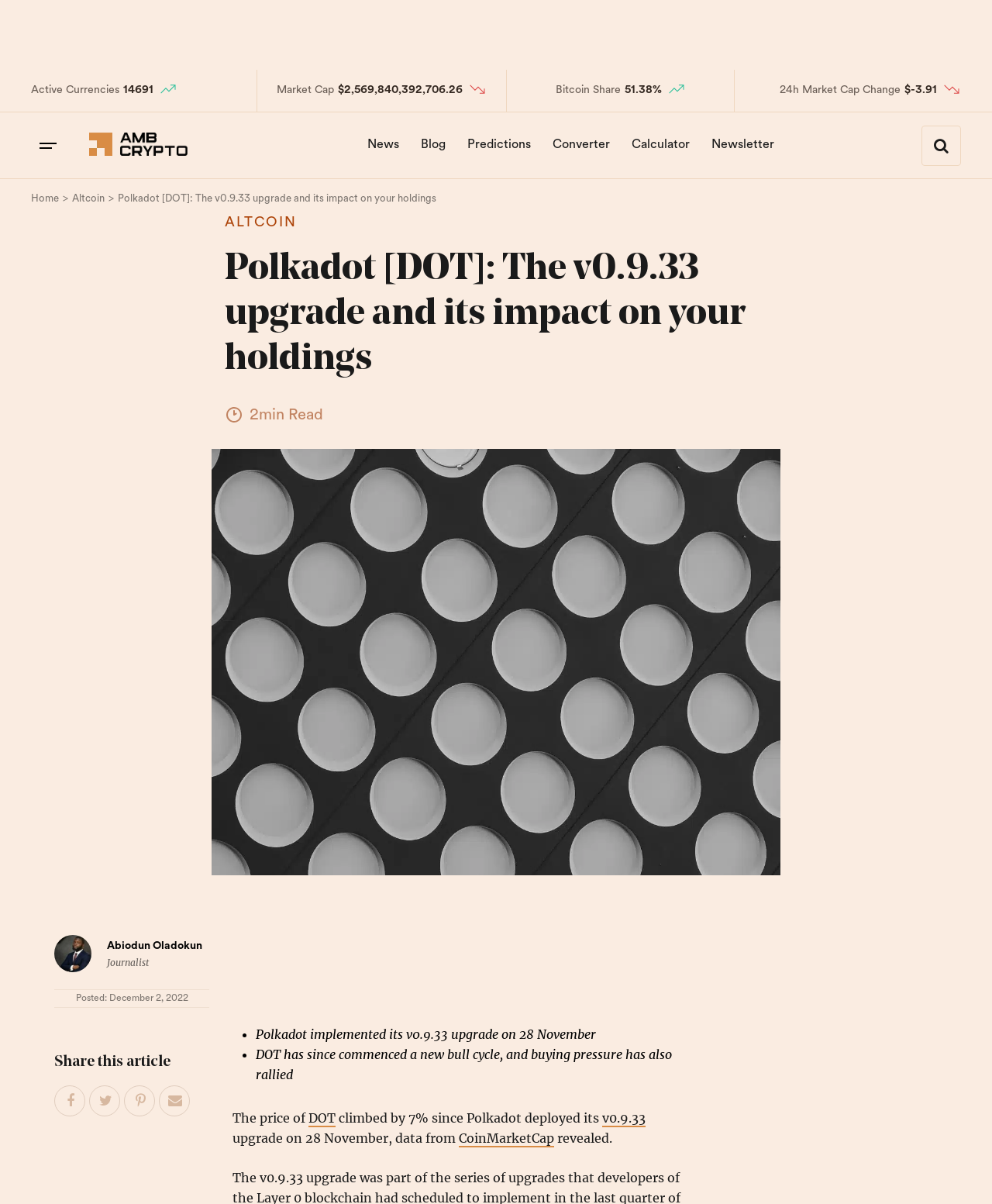Give a full account of the webpage's elements and their arrangement.

This webpage is about Polkadot (DOT) and its recent upgrade to v0.9.33. At the top, there is a navigation bar with links to "Home", "Altcoin", and other sections. Below that, there is a breadcrumb trail showing the current page's location in the website's hierarchy.

On the left side, there is a section displaying market data, including the number of active currencies (14,691), market capitalization ($2,569,840,392,706.26), Bitcoin's share of the market (51.38%), and the 24-hour market capitalization change (-$3.91). Each of these data points is accompanied by a small icon.

In the main content area, there is a heading that reads "Polkadot [DOT]: The v0.9.33 upgrade and its impact on your holdings". Below that, there is an image related to the article, followed by a brief summary of the article's content, which mentions that Polkadot implemented its v0.9.33 upgrade on 28 November and that the price of DOT has since climbed by 7%.

The article's author, Abiodun Oladokun, is a journalist, and their avatar is displayed along with a link to their profile. The article's publication date, December 2, 2022, is also shown.

At the bottom of the page, there are social media links to share the article on Facebook, Twitter, Pinterest, and via email. There is also a list of bullet points summarizing the article's content, including the implementation of the v0.9.33 upgrade and the subsequent increase in DOT's price.